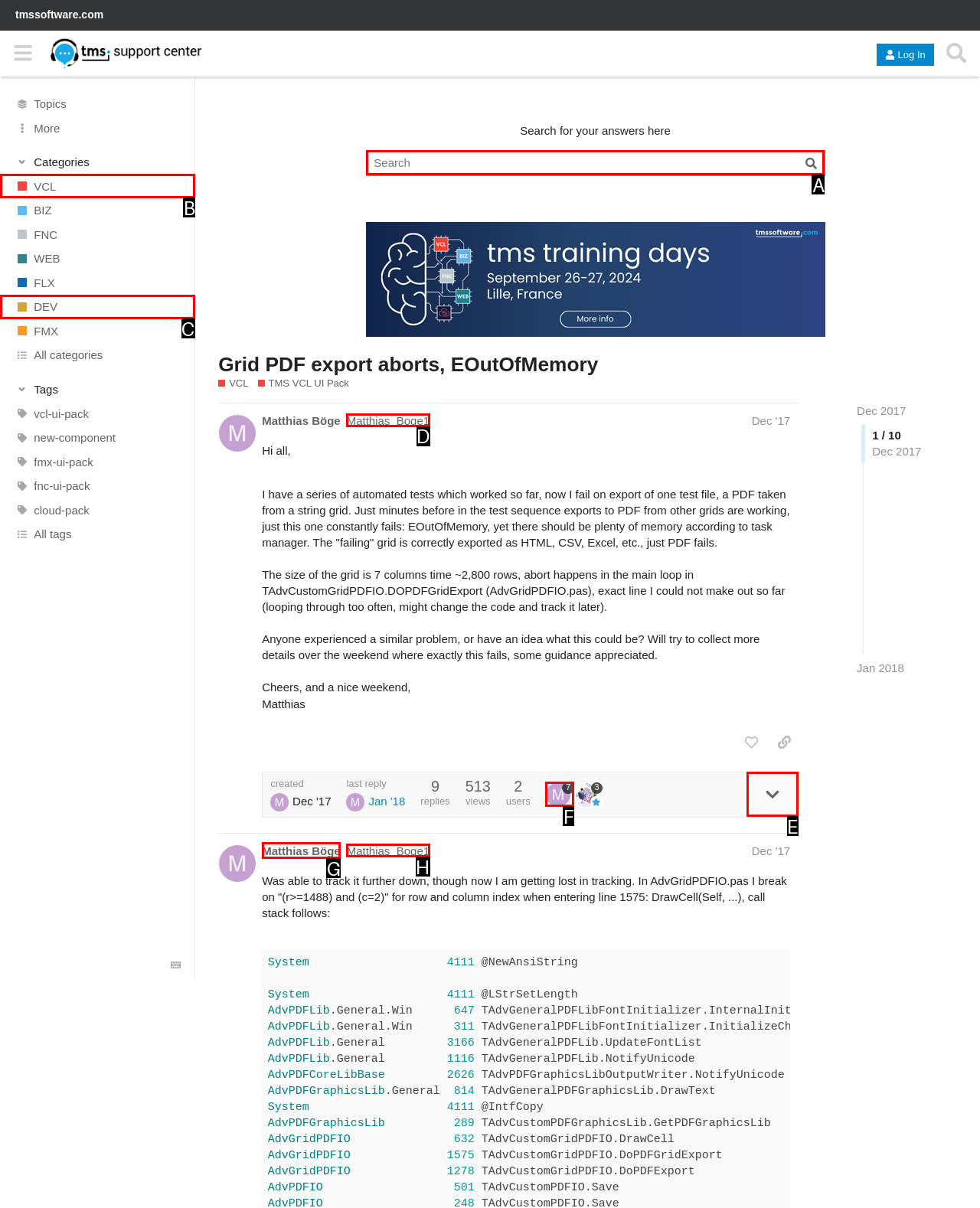Determine which letter corresponds to the UI element to click for this task: Click on VCL
Respond with the letter from the available options.

B